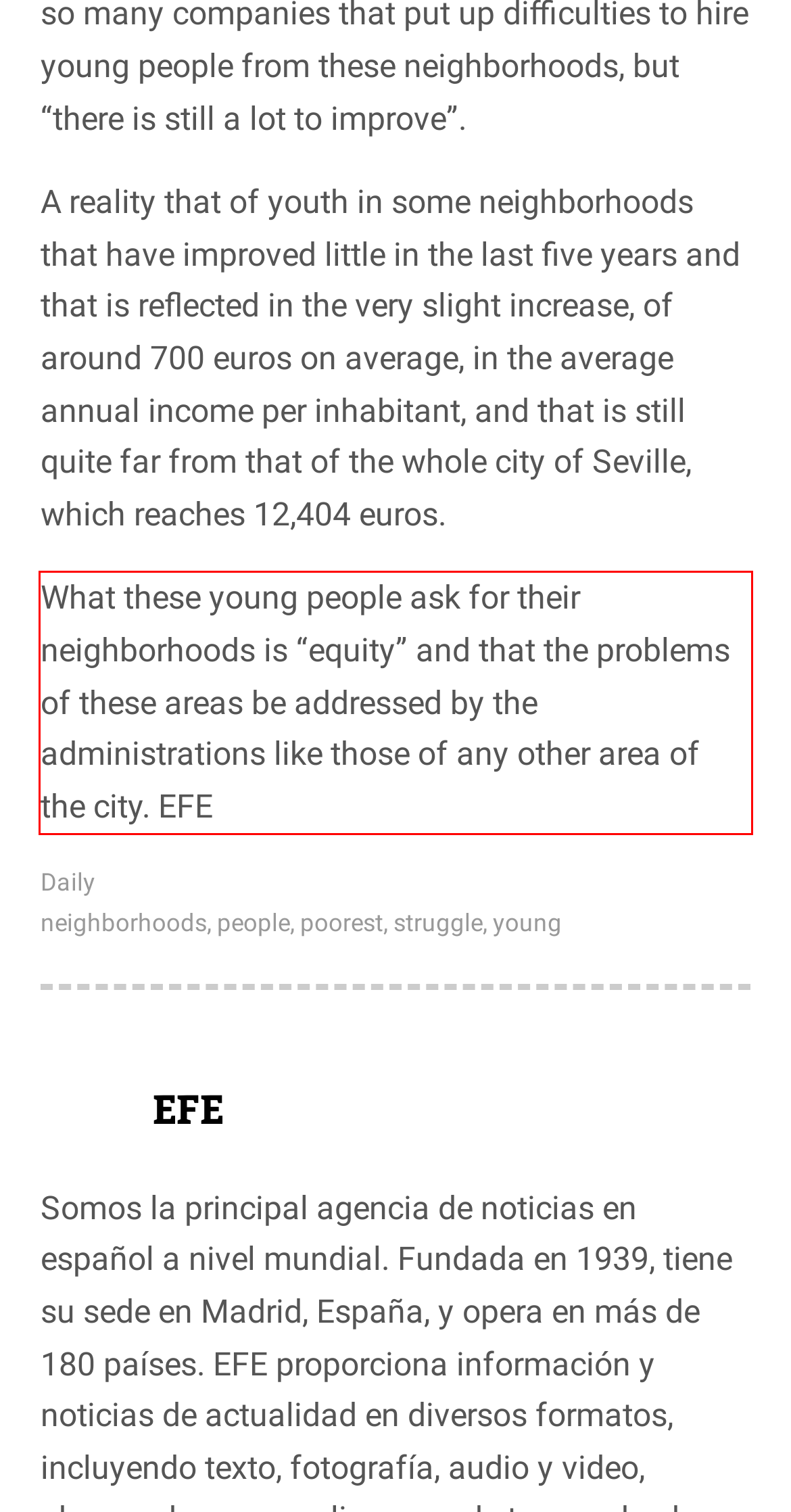You are looking at a screenshot of a webpage with a red rectangle bounding box. Use OCR to identify and extract the text content found inside this red bounding box.

What these young people ask for their neighborhoods is “equity” and that the problems of these areas be addressed by the administrations like those of any other area of ​​the city. EFE